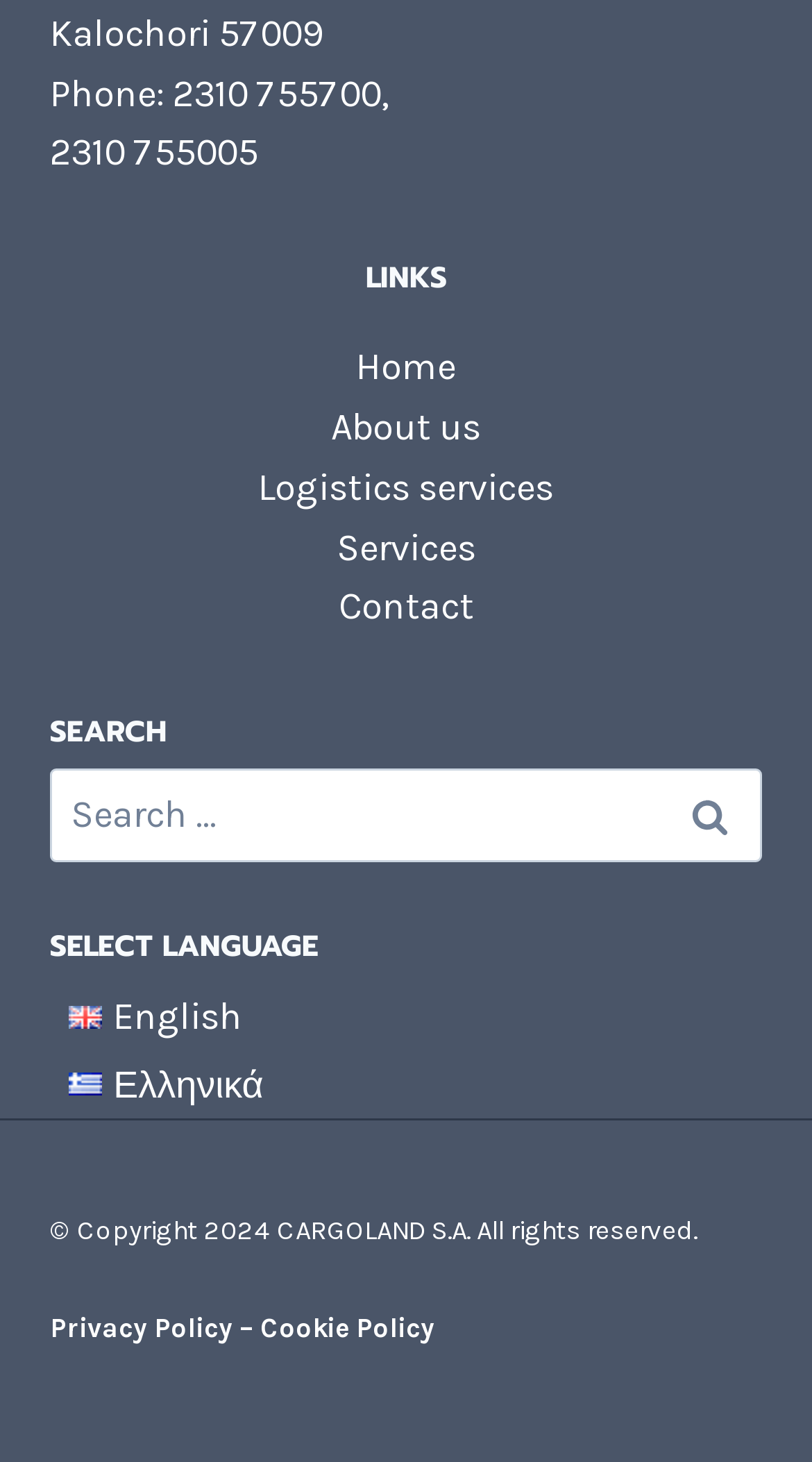Show the bounding box coordinates for the element that needs to be clicked to execute the following instruction: "Go to Home page". Provide the coordinates in the form of four float numbers between 0 and 1, i.e., [left, top, right, bottom].

[0.438, 0.235, 0.562, 0.267]